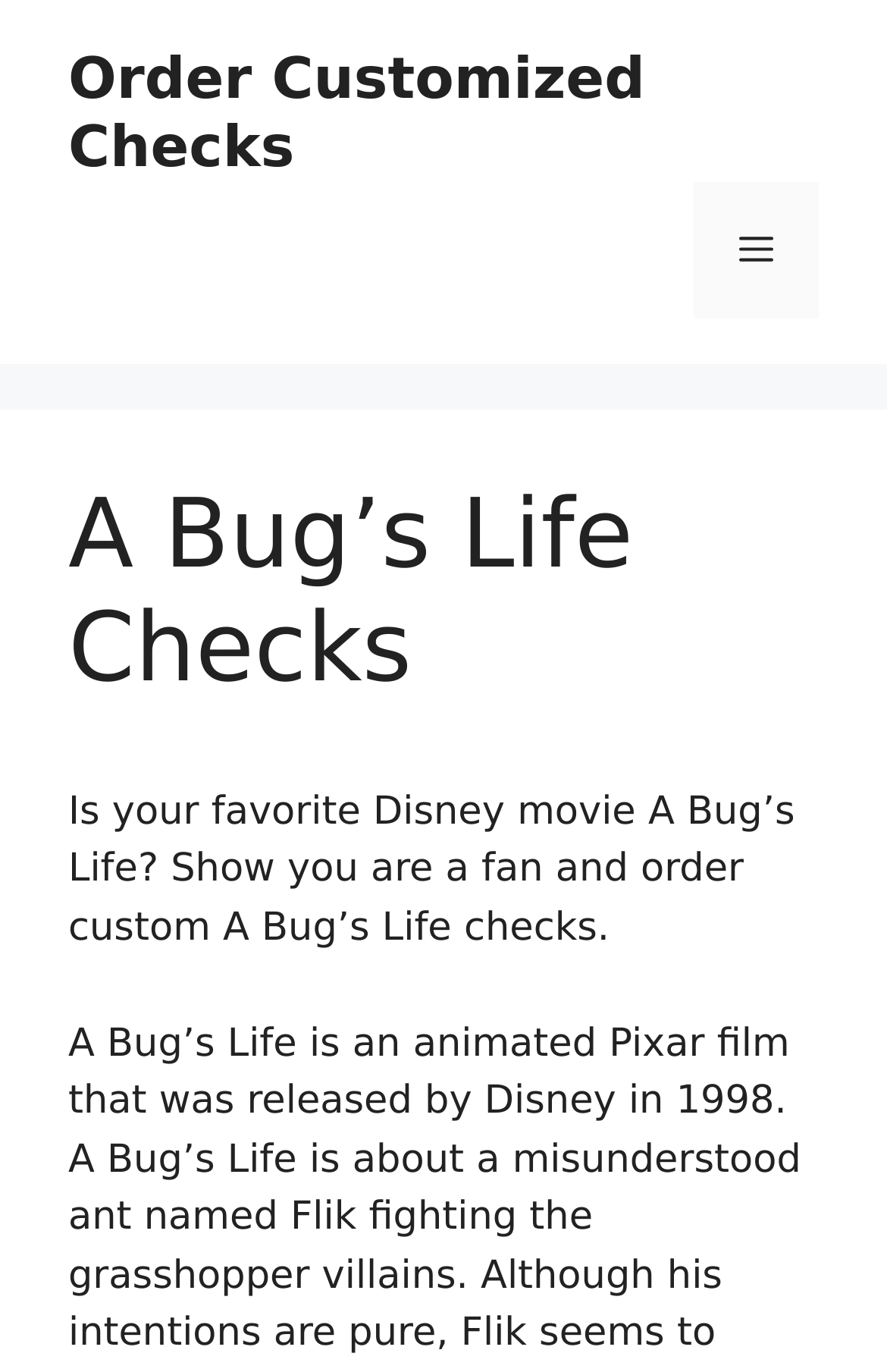What is the main theme of the custom checks?
Your answer should be a single word or phrase derived from the screenshot.

A Bug’s Life